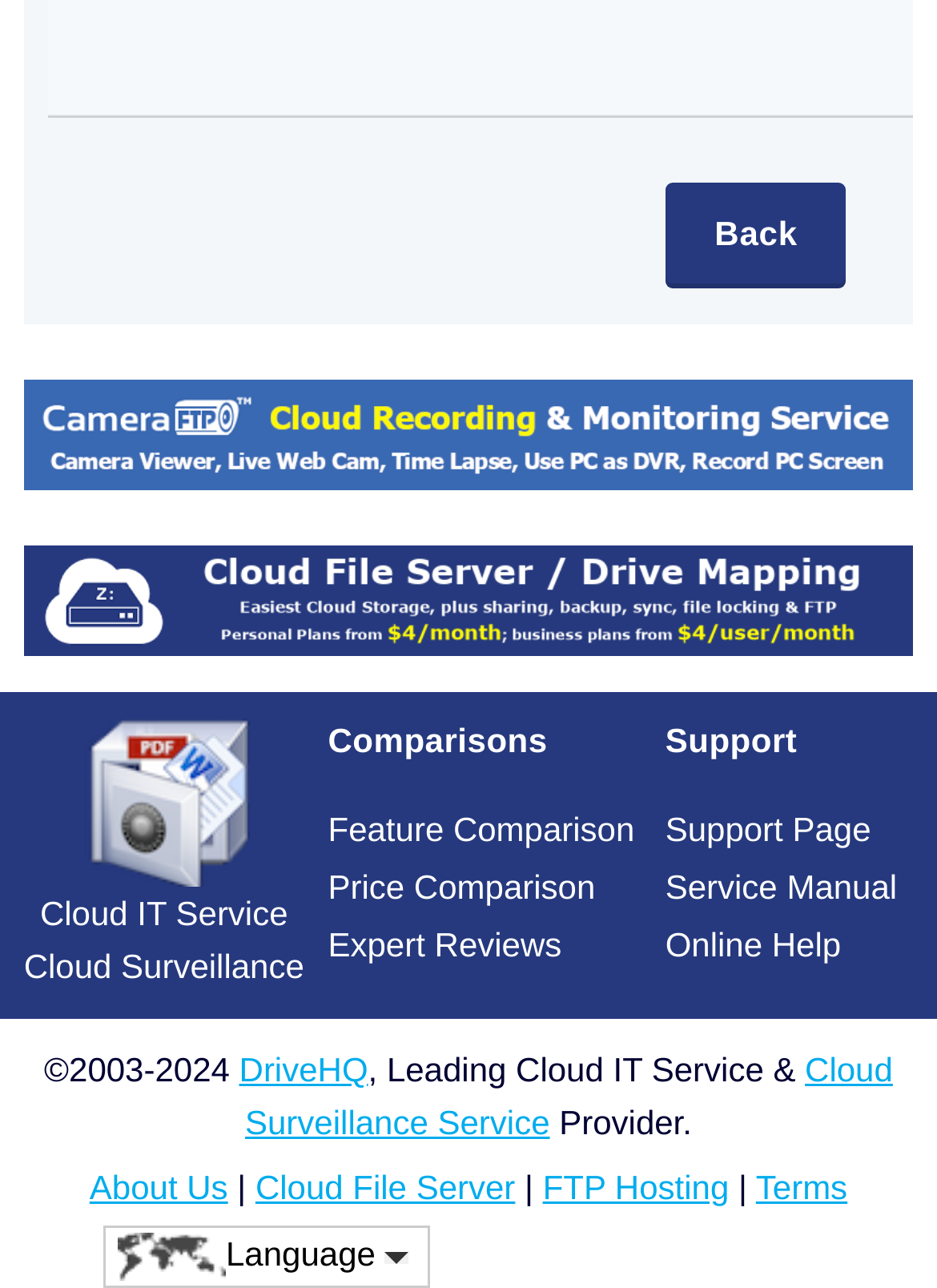What is the year the company was established? Look at the image and give a one-word or short phrase answer.

2003